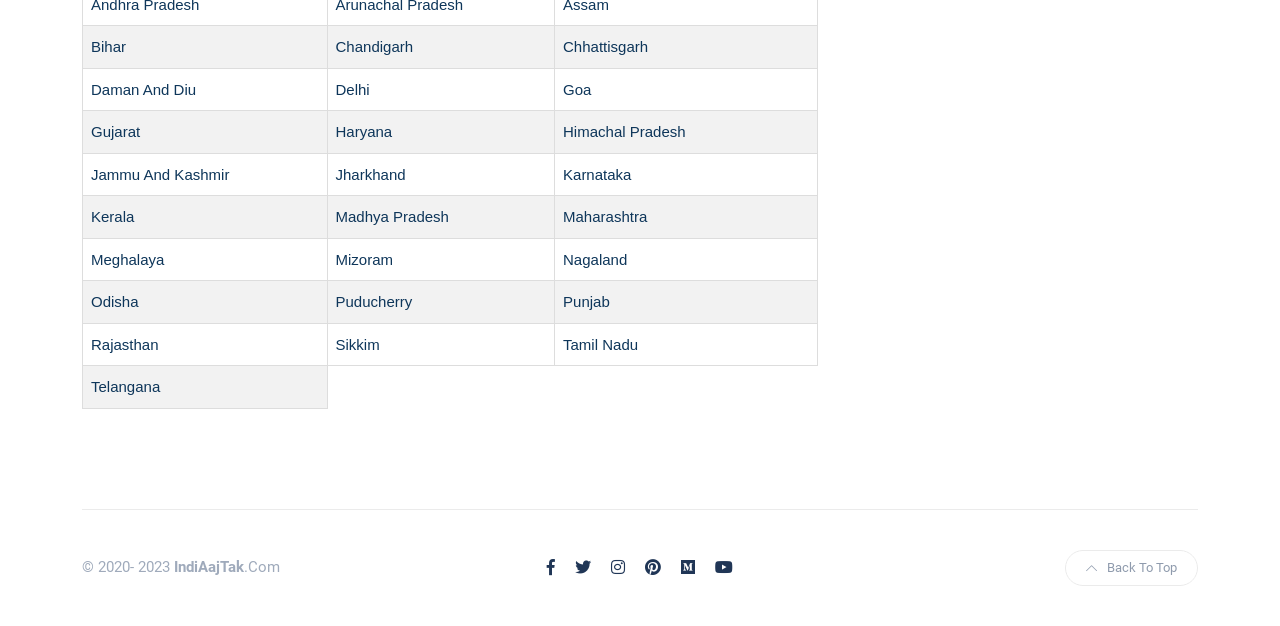Please find the bounding box for the UI component described as follows: "Log in".

None